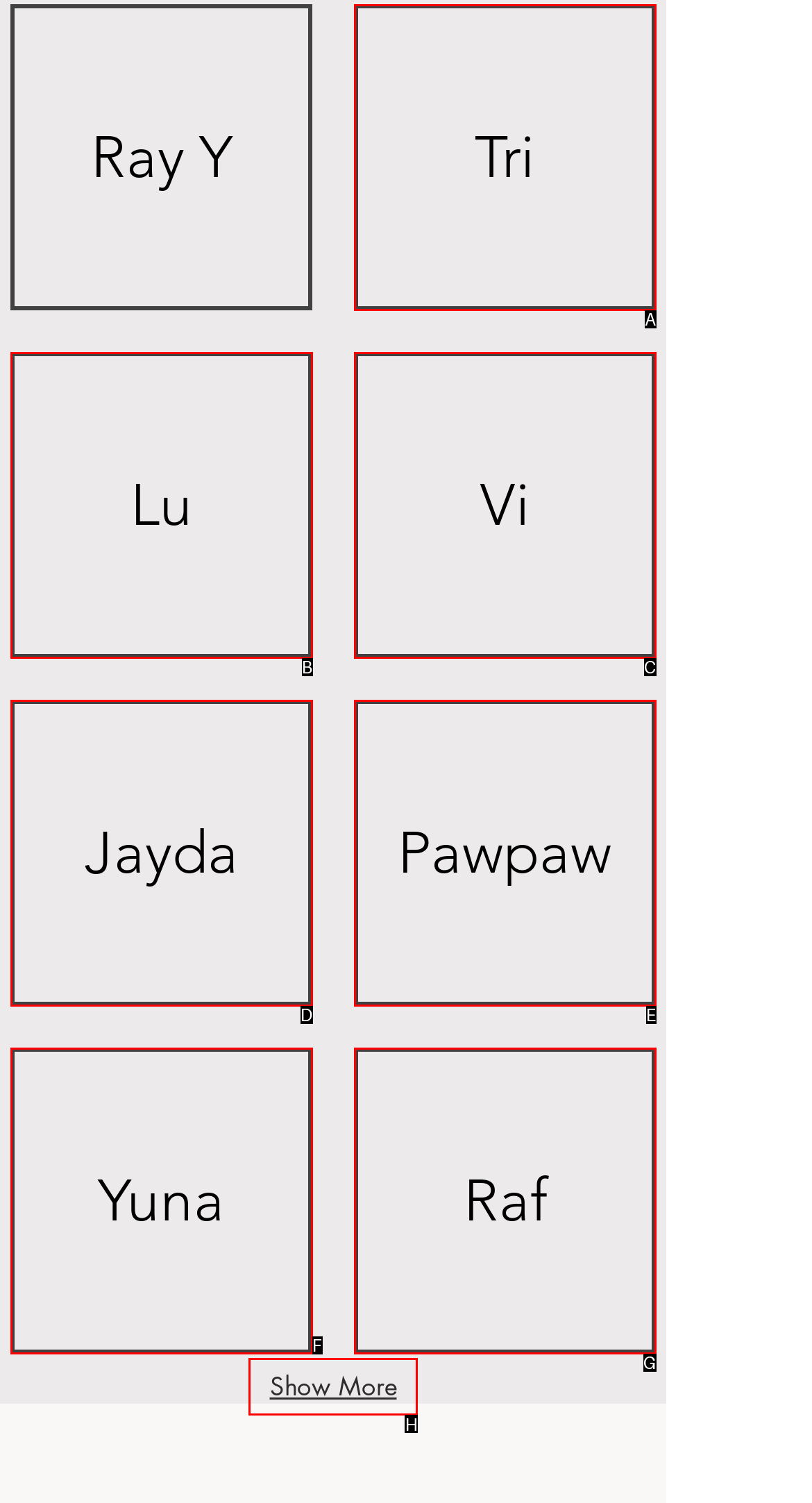Identify the HTML element that best fits the description: Pawpaw. Respond with the letter of the corresponding element.

E